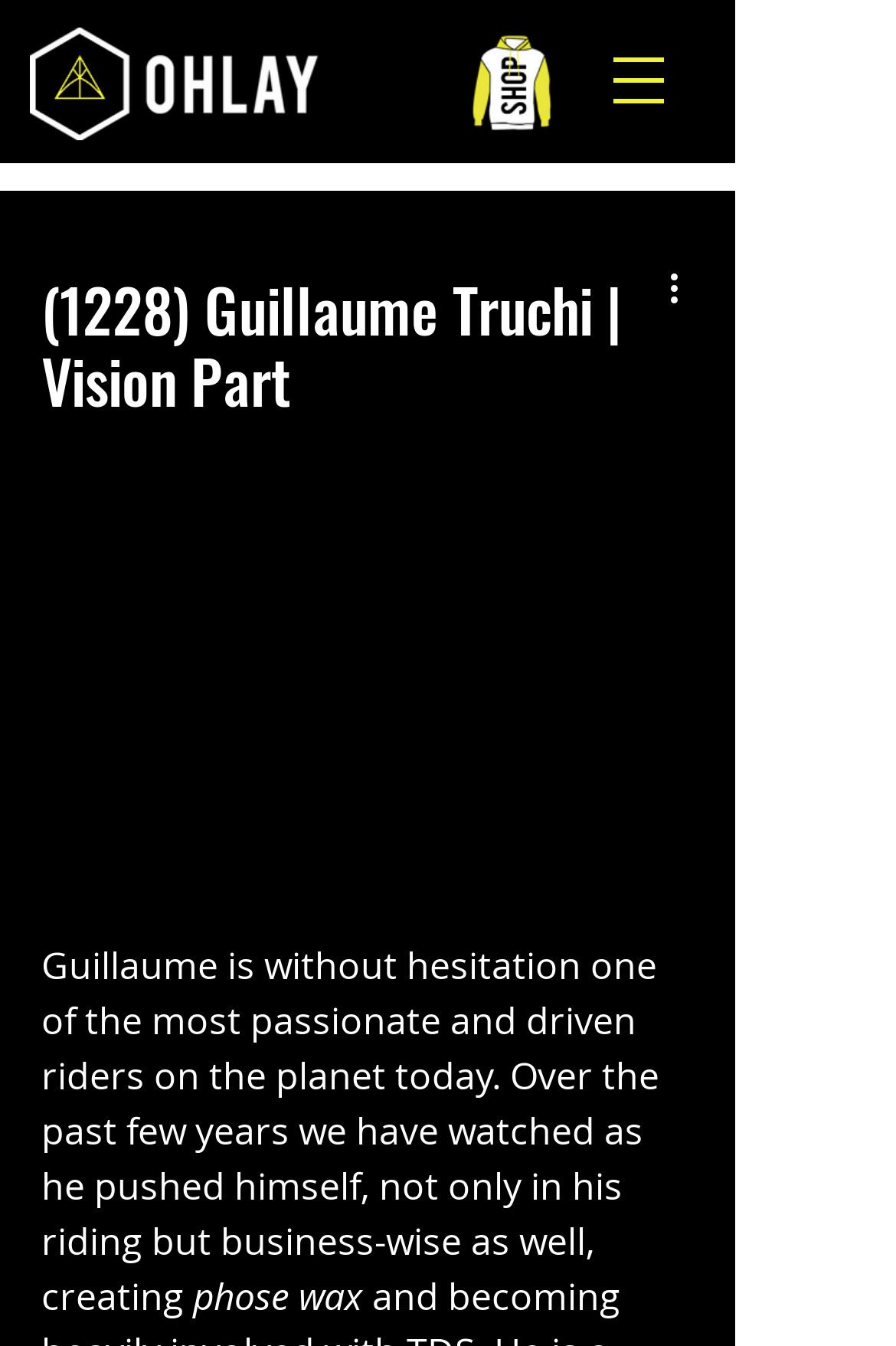Respond to the question below with a concise word or phrase:
What is the logo on the top left?

OHLAY_Logo